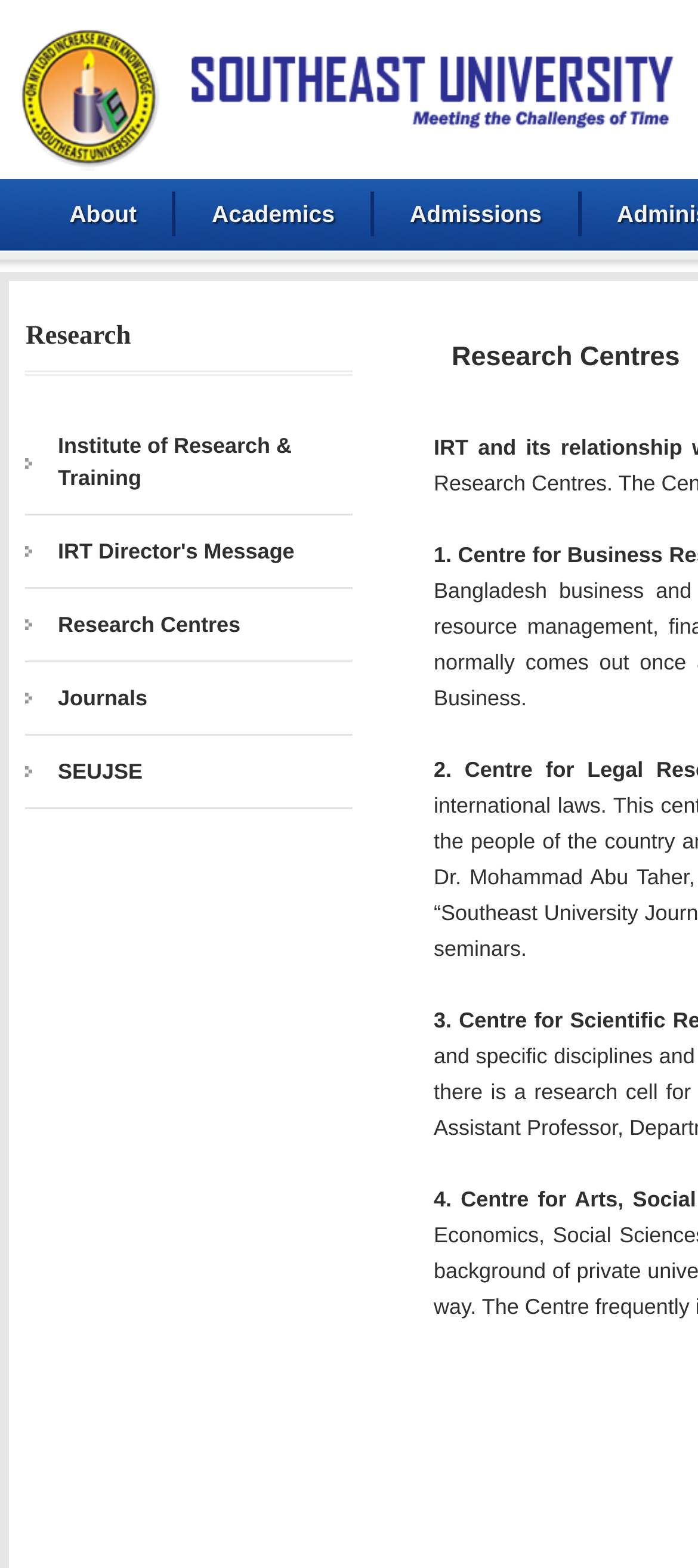What is the purpose of the 'Career @ SEU' link?
Using the information from the image, answer the question thoroughly.

The 'Career @ SEU' link is likely to provide information about career opportunities or resources available at Southeast University. This can be inferred from the context of the link, which is placed alongside other links related to the university's administration and academics.